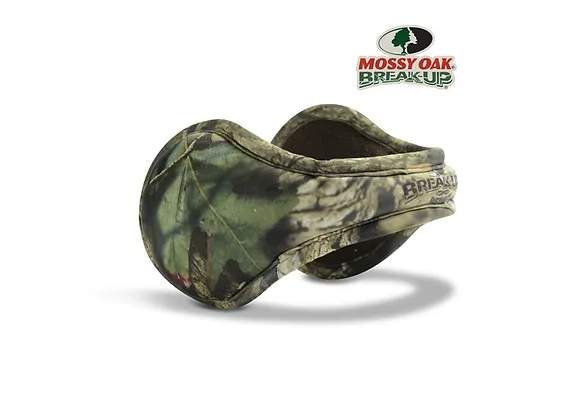Describe all elements and aspects of the image.

The image features the "180's Men's Mossy Oak Camo Ear Warmer," showcasing a stylish and practical ear warmer designed for both functionality and comfort. This ear warmer is crafted with an appealing Mossy Oak camouflage pattern, ideal for outdoor enthusiasts and those looking to stay warm while maintaining a low profile. It features a unique behind-the-head design that allows for flexibility and comfort, making it compatible with various head sizes and styles, including hats. The fleece lining ensures warmth, while its collapsible frame allows for easy storage in pockets or bags, making it perfect for on-the-go use. The product is highlighted alongside the product name and its price, emphasizing its appeal for buyers seeking both quality and practicality in winter accessories.